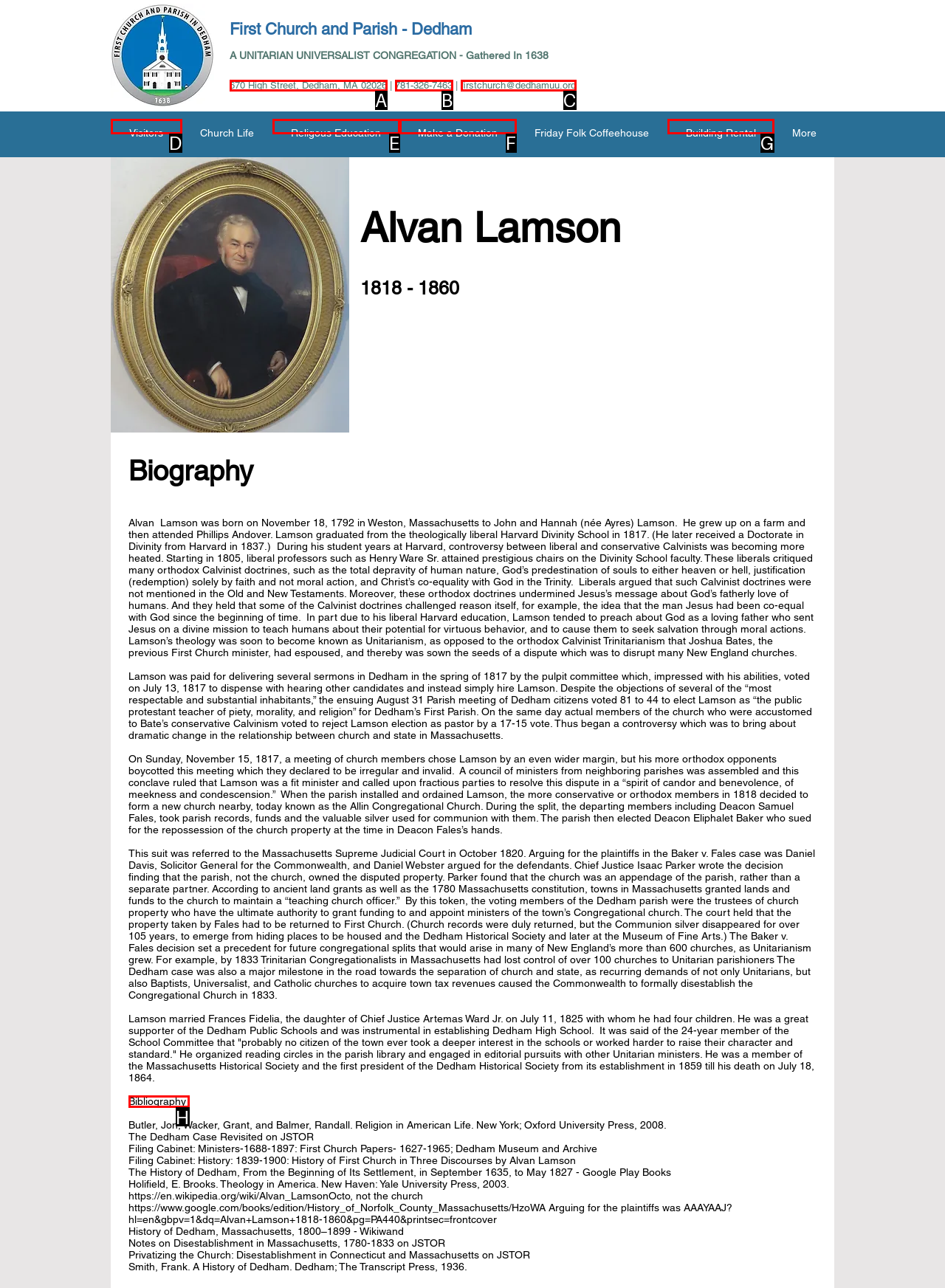Pick the HTML element that should be clicked to execute the task: Read the 'Bibliography' section
Respond with the letter corresponding to the correct choice.

H